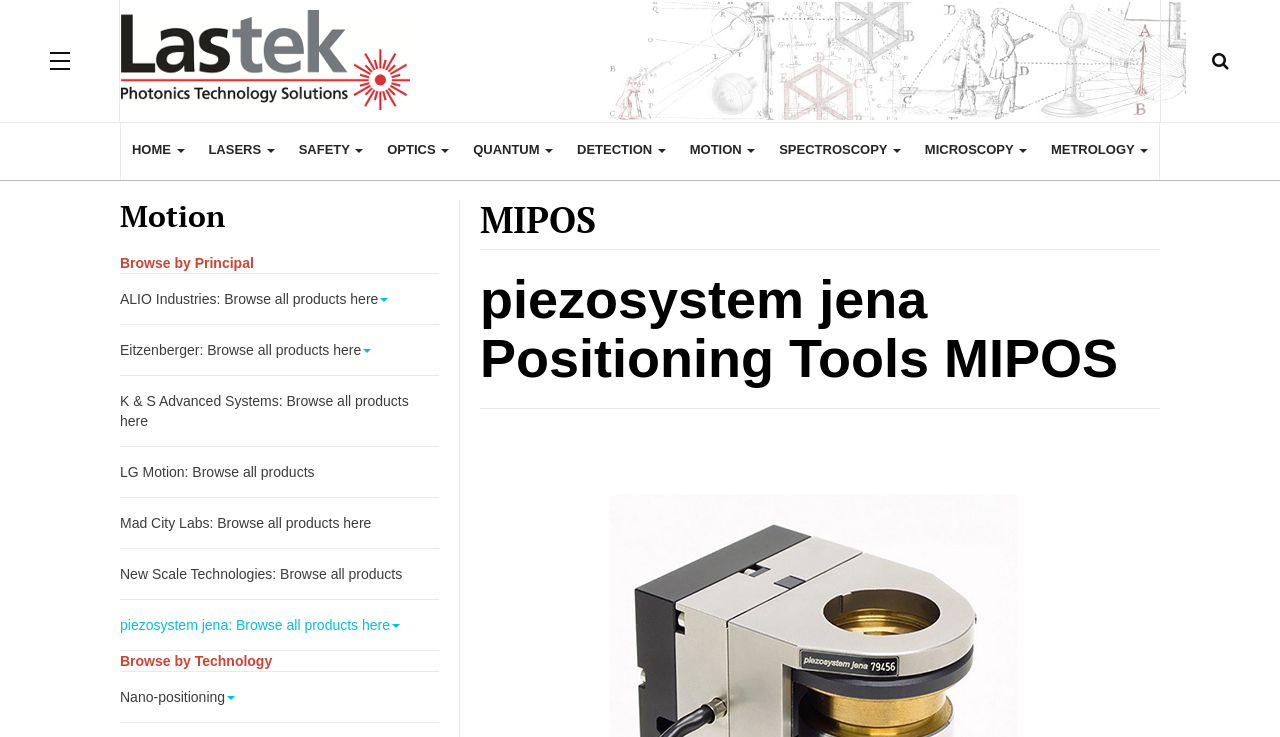What is the company name on the top left?
Based on the image, answer the question with as much detail as possible.

The company name 'Lastek' is located on the top left of the webpage, which is also a link. It is positioned within the bounding box coordinates [0.07, 0.0, 0.93, 0.163] and has an image with the same name.